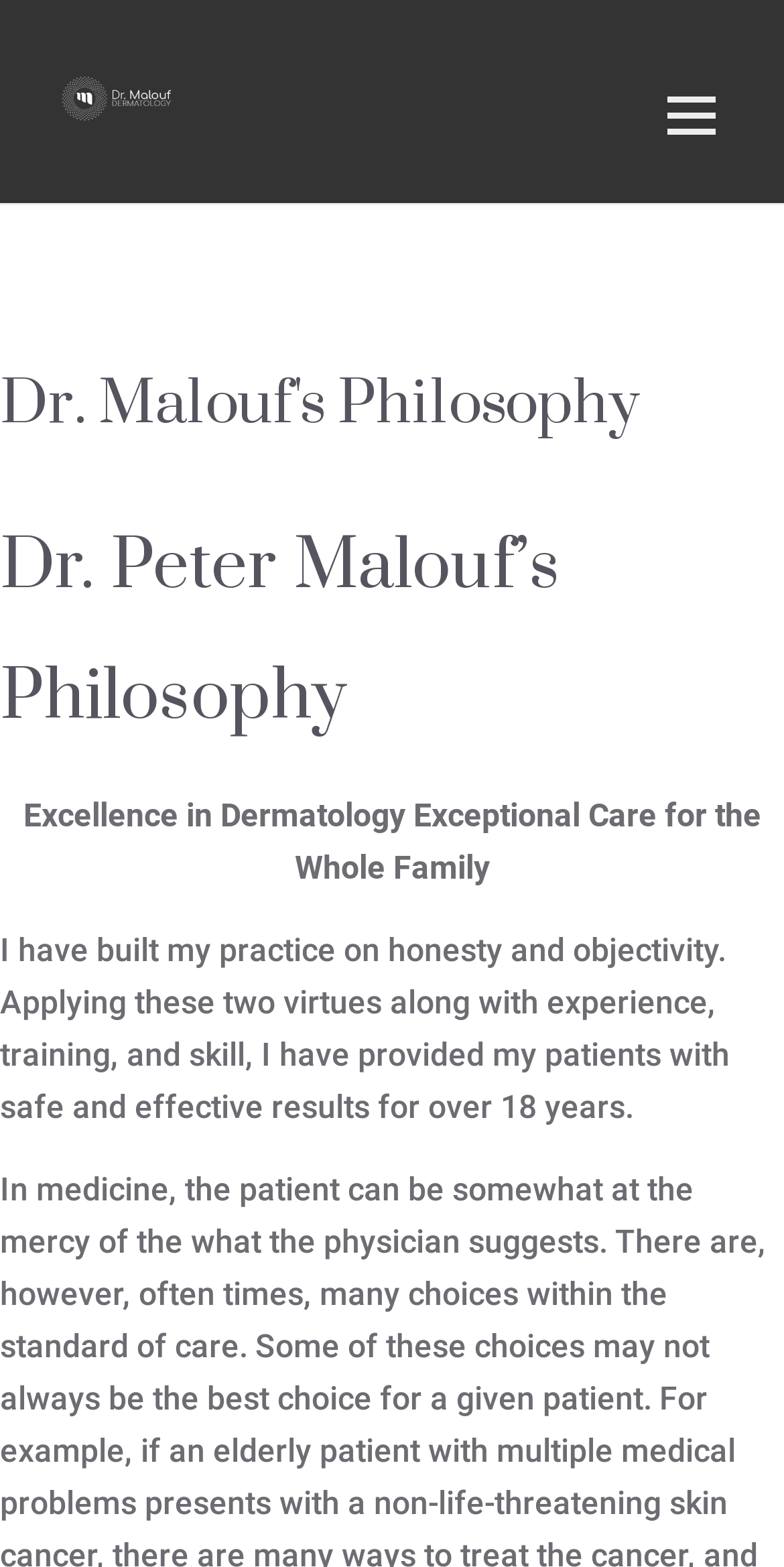What is the philosophy of Dr. Malouf?
Please use the image to provide an in-depth answer to the question.

I found the philosophy by reading the text under the heading 'Dr. Peter Malouf’s Philosophy', which states that Dr. Malouf has built his practice on honesty and objectivity.